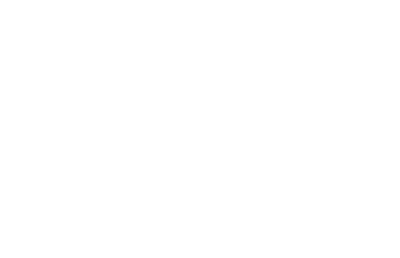Use a single word or phrase to respond to the question:
What is the resolution of the imagery?

Full HD